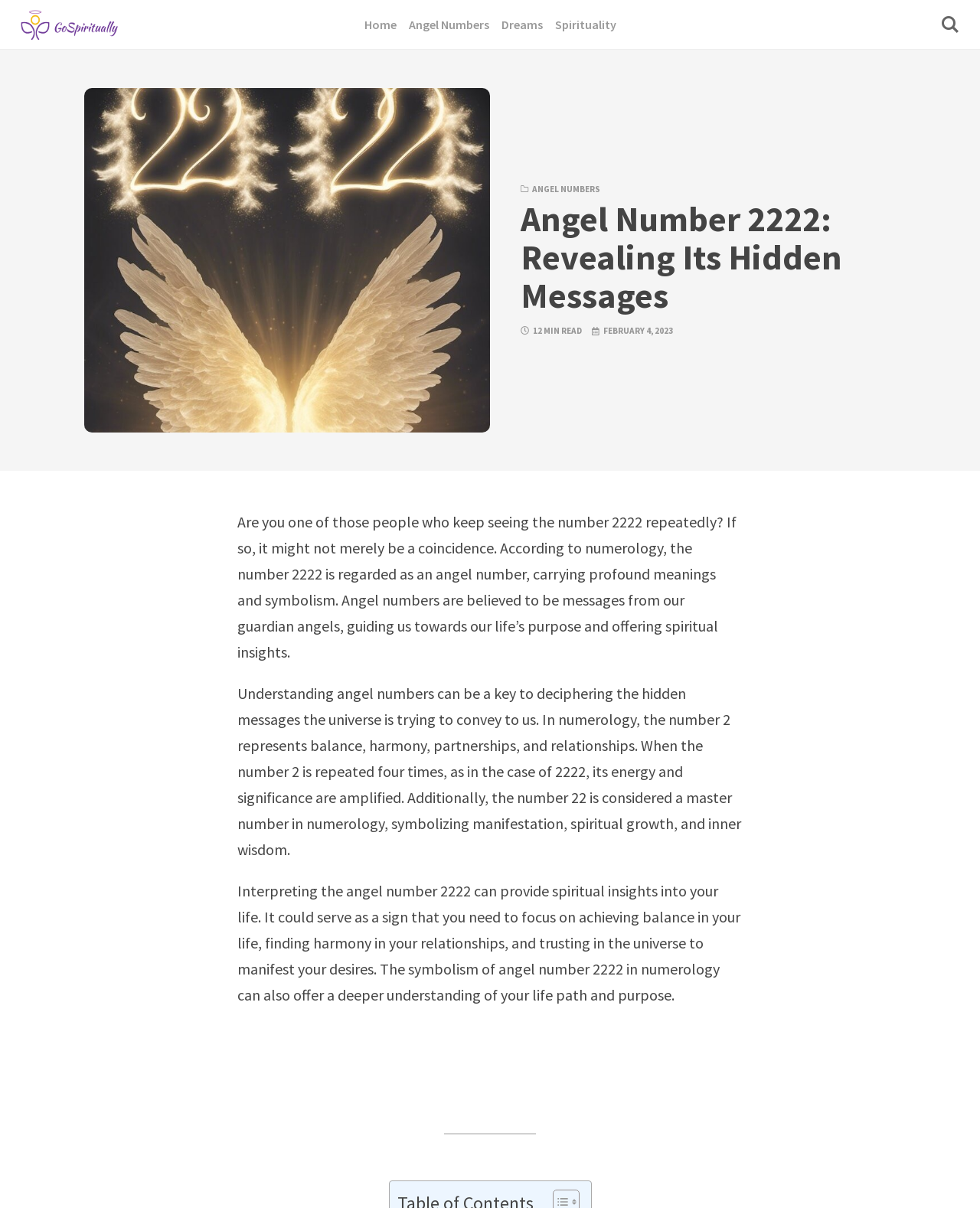Deliver a detailed narrative of the webpage's visual and textual elements.

This webpage is about interpreting the angel number 2222 and its spiritual significance. At the top left, there is a link to "Skip to content" and a logo of "Go Spiritually" with a link to the website's homepage. On the top right, there is a button with an icon. Below the logo, there are four links to different sections of the website: "Home", "Angel Numbers", "Dreams", and "Spirituality".

The main content of the webpage is about the angel number 2222. There is a large image related to the topic on the left side of the page. Above the image, there is a heading that reads "Angel Number 2222: Revealing Its Hidden Messages". Next to the heading, there are two lines of text indicating the reading time and the date of publication.

The main article is divided into three paragraphs. The first paragraph explains that seeing the number 2222 repeatedly might not be a coincidence and that it carries profound meanings and symbolism according to numerology. The second paragraph delves deeper into the meaning of the number 2 and its amplification when repeated four times. The third paragraph interprets the angel number 2222, suggesting that it could be a sign to focus on achieving balance in life, finding harmony in relationships, and trusting in the universe to manifest desires.

Below the article, there is a horizontal separator line with a small image at the end.